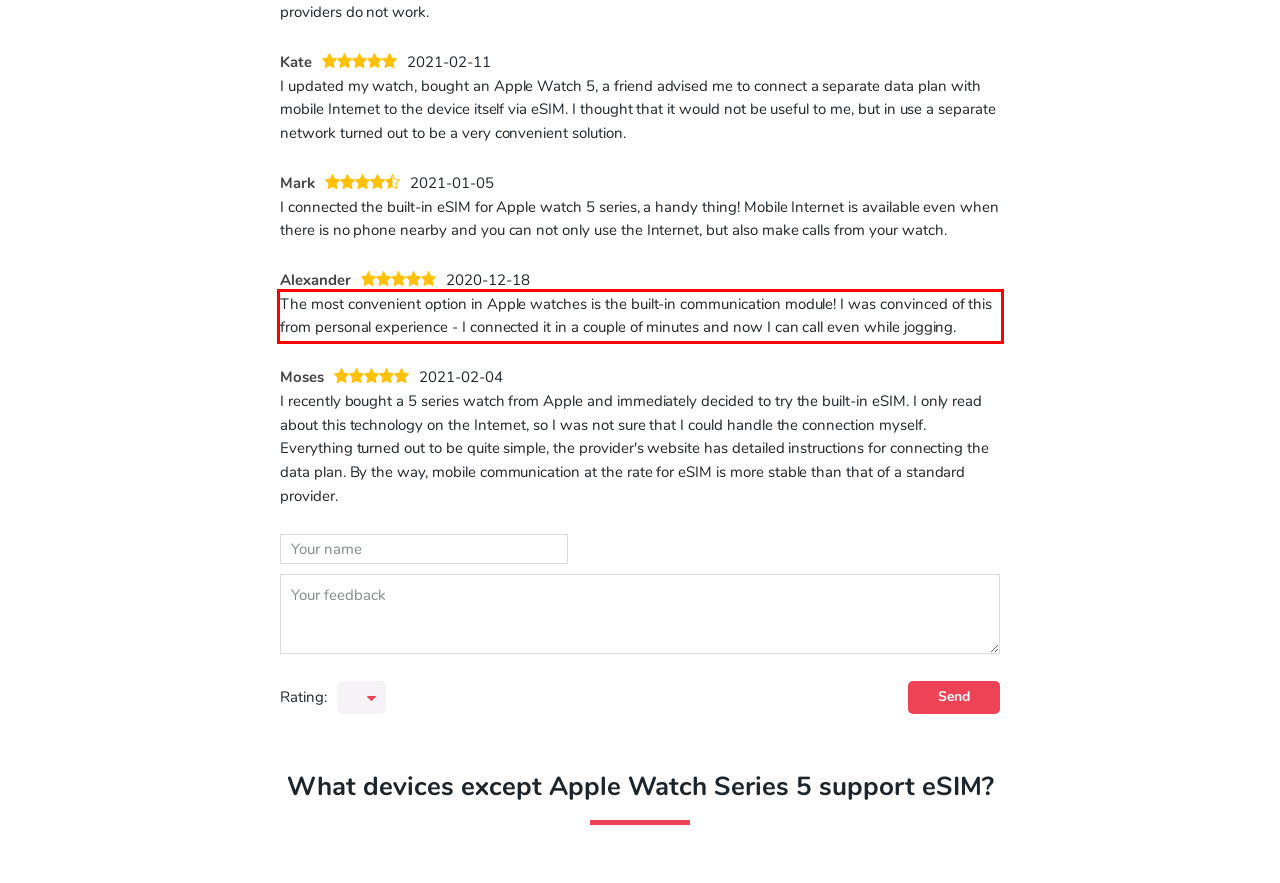Examine the screenshot of the webpage, locate the red bounding box, and perform OCR to extract the text contained within it.

The most convenient option in Apple watches is the built-in communication module! I was convinced of this from personal experience - I connected it in a couple of minutes and now I can call even while jogging.